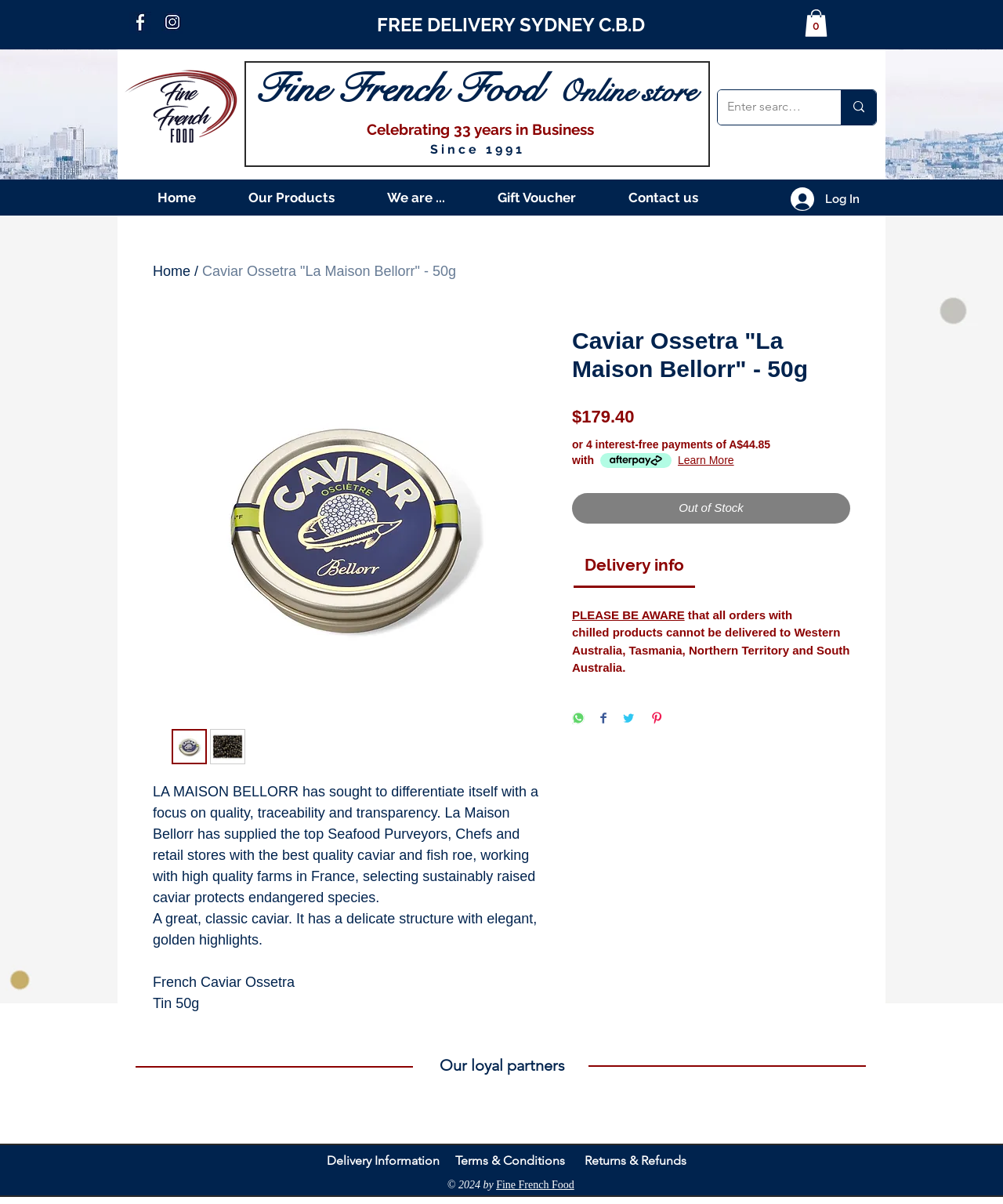Respond to the following question with a brief word or phrase:
What is the price of the product?

$179.40